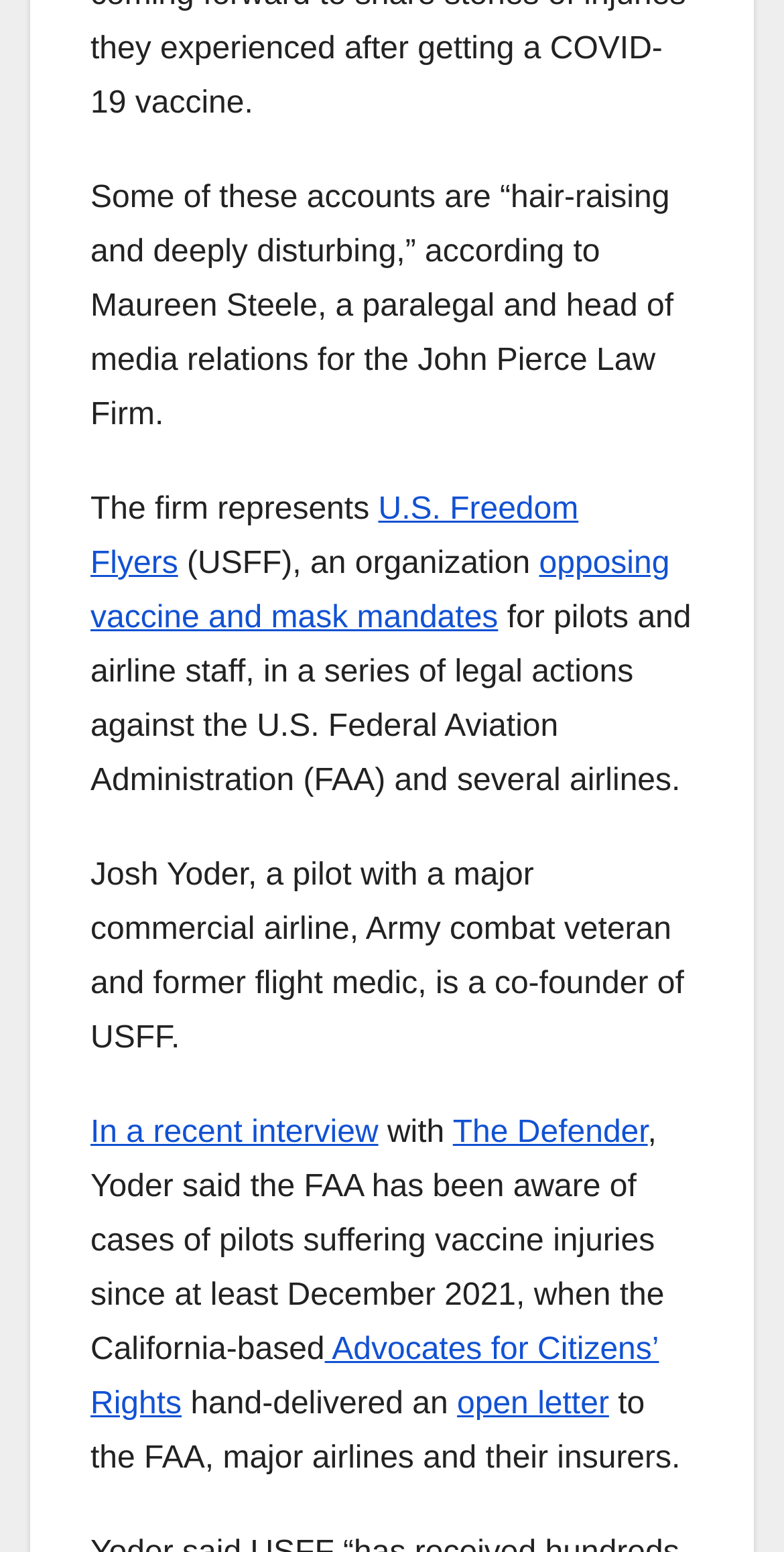What is the occupation of Josh Yoder?
Please use the image to provide a one-word or short phrase answer.

pilot